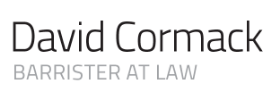By analyzing the image, answer the following question with a detailed response: What is the effect of separating the name and title?

The clear separation of the name 'David Cormack' and the title 'BARRISTER AT LAW' makes it straightforward for clients or colleagues to recognize his qualifications in the legal profession, allowing for easy recognition of his identity and role.